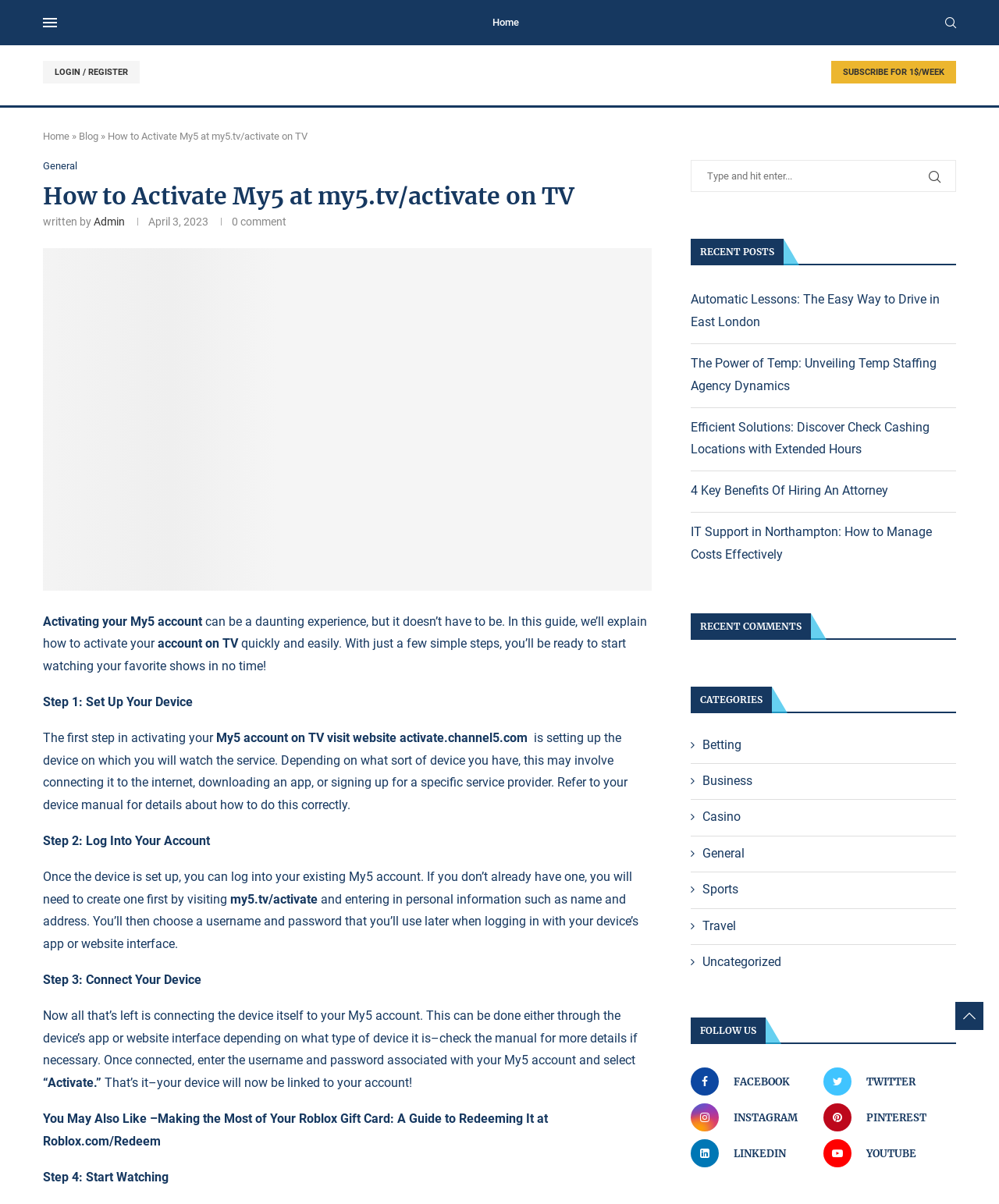Provide a comprehensive caption for the webpage.

This webpage is a guide on how to activate a My5 account on TV. At the top, there is a navigation bar with links to "Home", "LOGIN / REGISTER", and "SUBSCRIBE FOR 1$/WEEK". Below the navigation bar, there is a heading that reads "How to Activate My5 at my5.tv/activate on TV" followed by a brief introduction to the guide.

The main content of the guide is divided into four steps: "Step 1: Set Up Your Device", "Step 2: Log Into Your Account", "Step 3: Connect Your Device", and "Step 4: Start Watching". Each step provides detailed instructions and explanations on how to complete the activation process.

On the right-hand side of the page, there are three columns of complementary content. The top column displays recent posts with links to articles such as "Automatic Lessons: The Easy Way to Drive in East London" and "The Power of Temp: Unveiling Temp Staffing Agency Dynamics". The middle column shows recent comments, and the bottom column lists categories such as "Betting", "Business", and "Sports".

At the bottom of the page, there is a section titled "FOLLOW US" with links to the website's social media profiles, including Facebook, Twitter, Instagram, Pinterest, Linkedin, and Youtube.